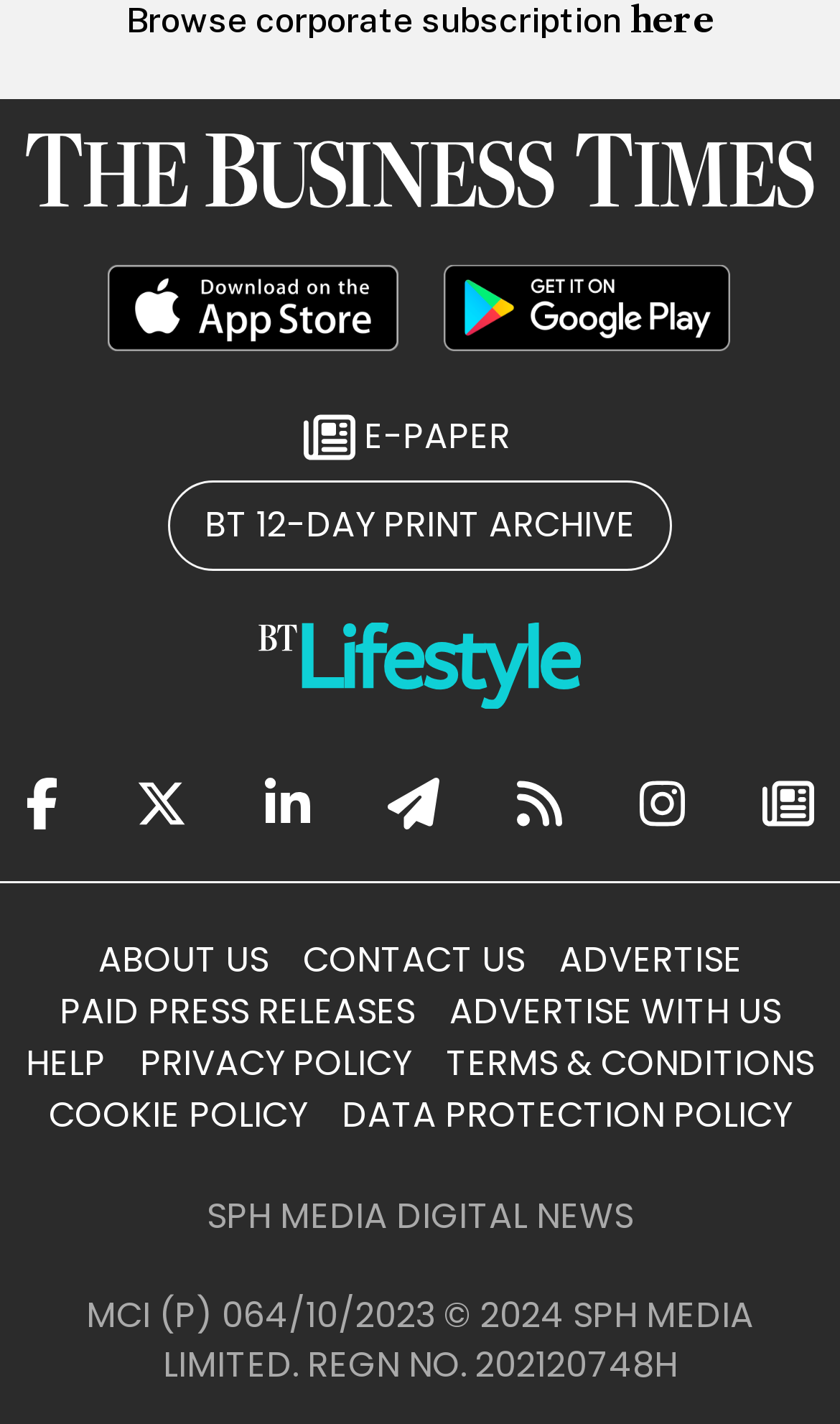Specify the bounding box coordinates (top-left x, top-left y, bottom-right x, bottom-right y) of the UI element in the screenshot that matches this description: BT 12-DAY PRINT ARCHIVE

[0.244, 0.351, 0.756, 0.387]